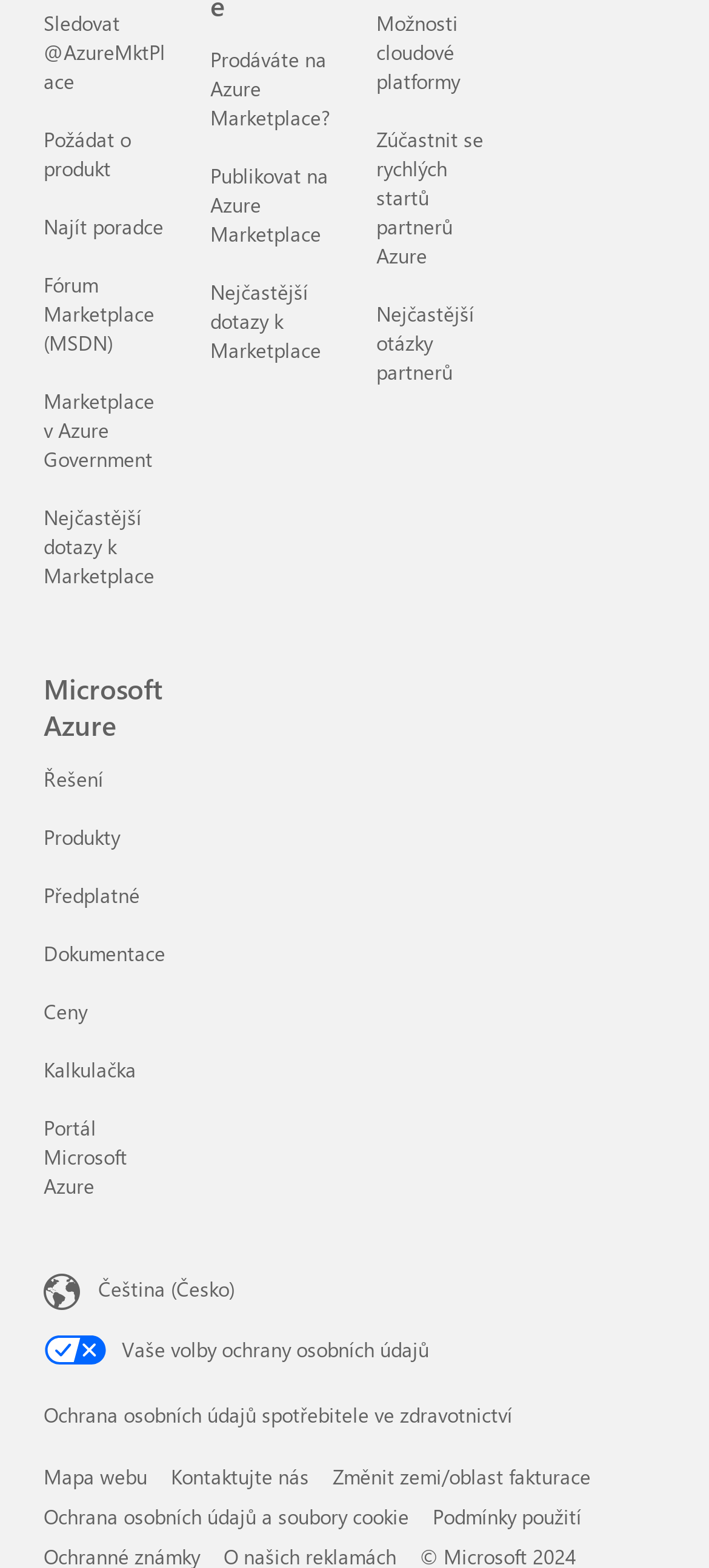Determine the bounding box coordinates in the format (top-left x, top-left y, bottom-right x, bottom-right y). Ensure all values are floating point numbers between 0 and 1. Identify the bounding box of the UI element described by: Careers

None